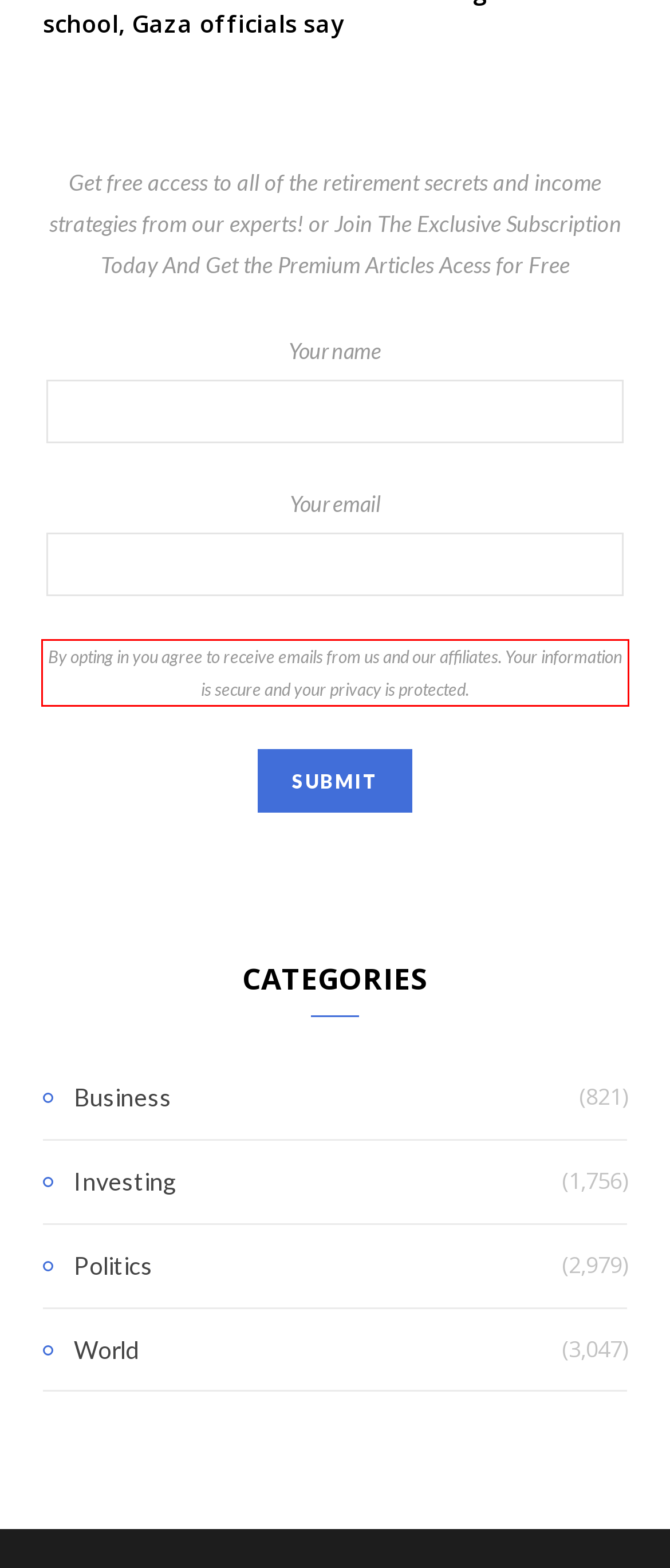Please identify the text within the red rectangular bounding box in the provided webpage screenshot.

By opting in you agree to receive emails from us and our affiliates. Your information is secure and your privacy is protected.